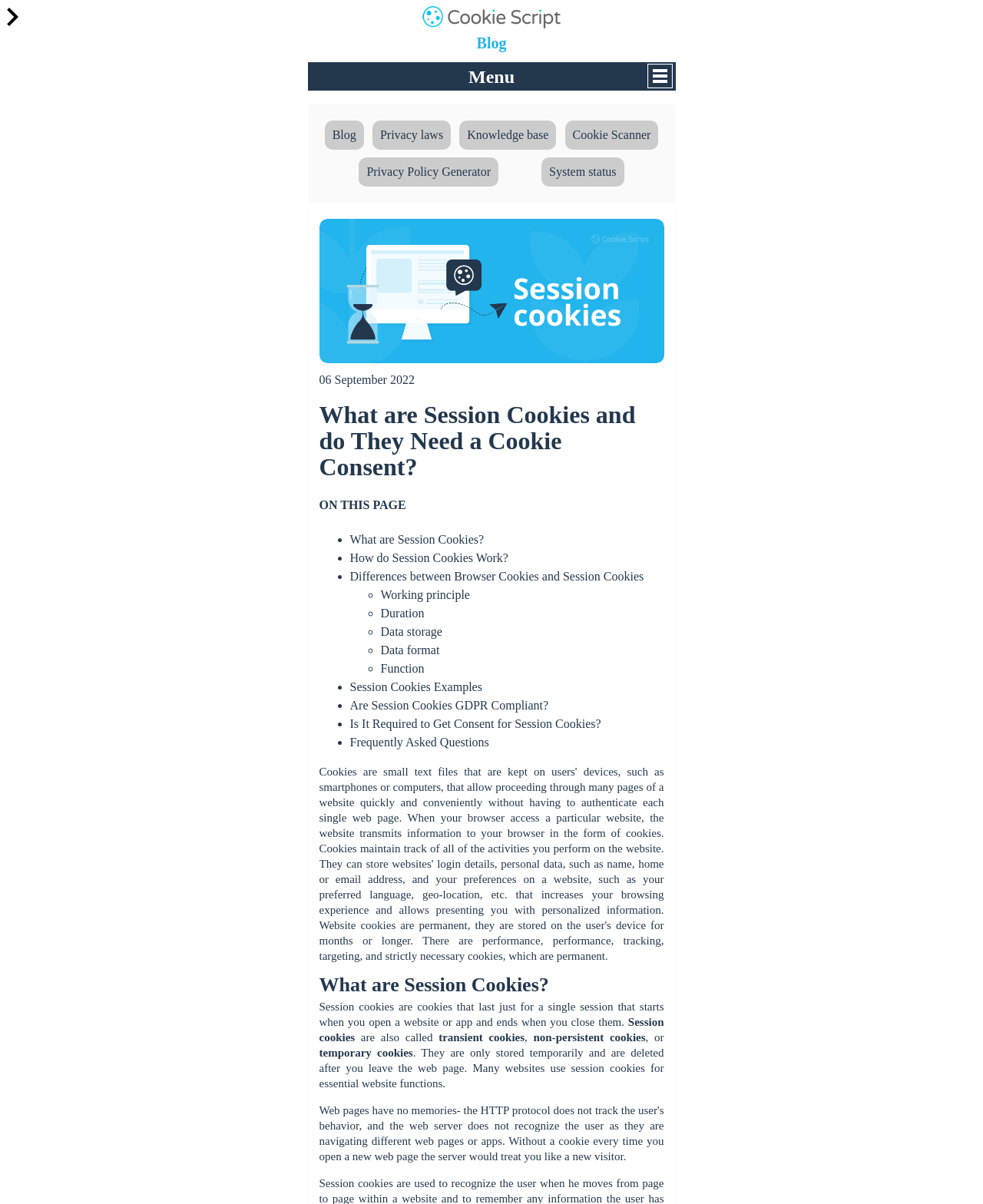Extract the bounding box coordinates for the described element: "Are Session Cookies GDPR Compliant?". The coordinates should be represented as four float numbers between 0 and 1: [left, top, right, bottom].

[0.356, 0.581, 0.558, 0.591]